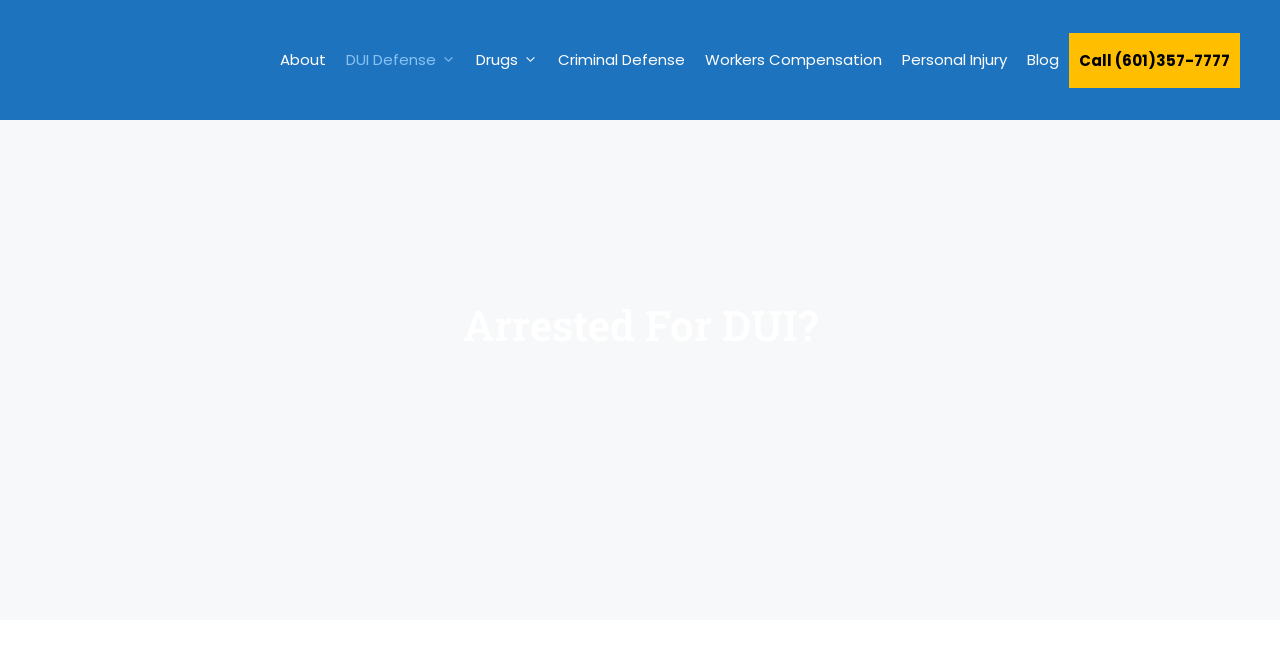Provide the bounding box coordinates for the area that should be clicked to complete the instruction: "Click the BIG MAN LAW logo".

[0.031, 0.04, 0.188, 0.144]